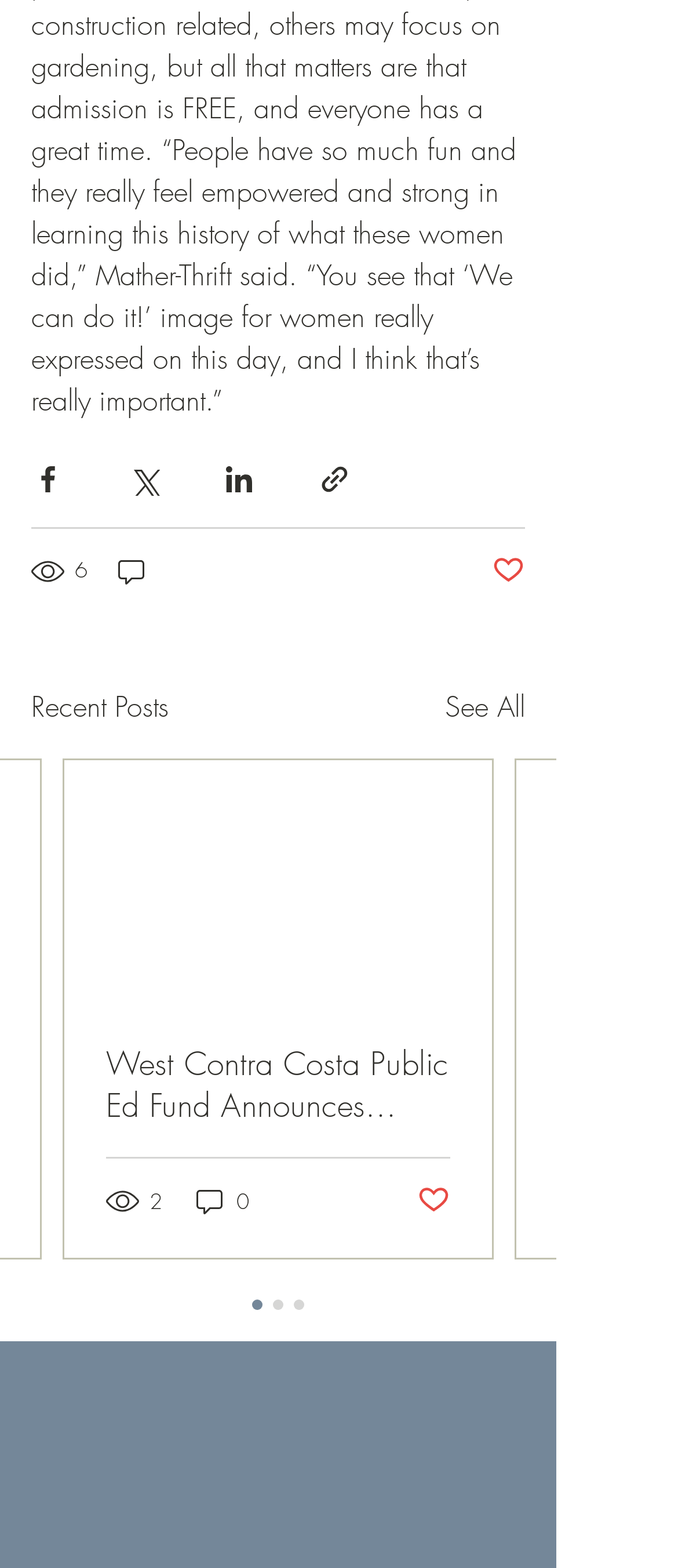Please specify the coordinates of the bounding box for the element that should be clicked to carry out this instruction: "View recent posts". The coordinates must be four float numbers between 0 and 1, formatted as [left, top, right, bottom].

[0.046, 0.437, 0.249, 0.464]